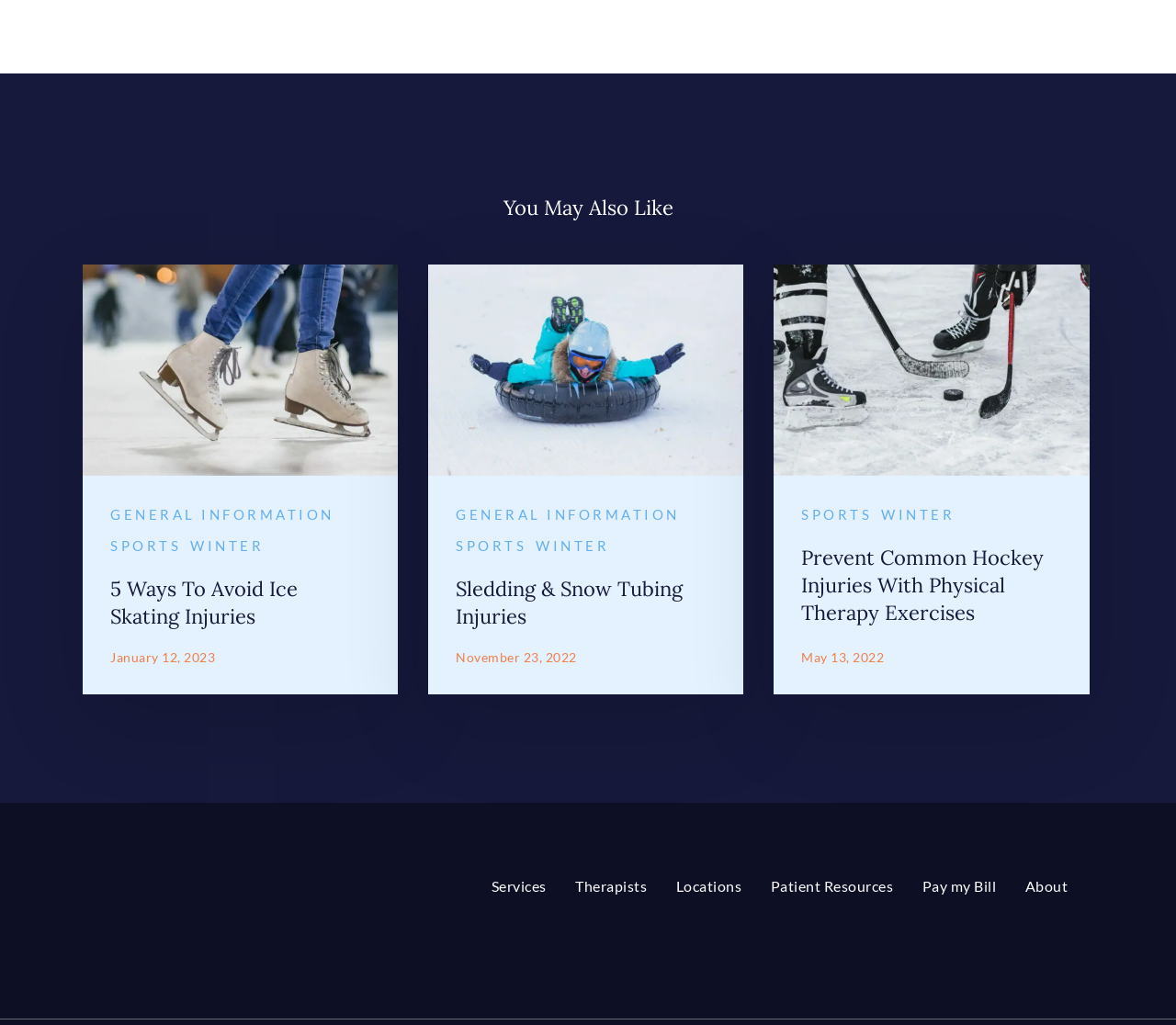Please find the bounding box coordinates of the section that needs to be clicked to achieve this instruction: "Learn about 'Prevent Common Hockey Injuries | Registered Physical Therapists | RPT Utah'".

[0.658, 0.258, 0.926, 0.465]